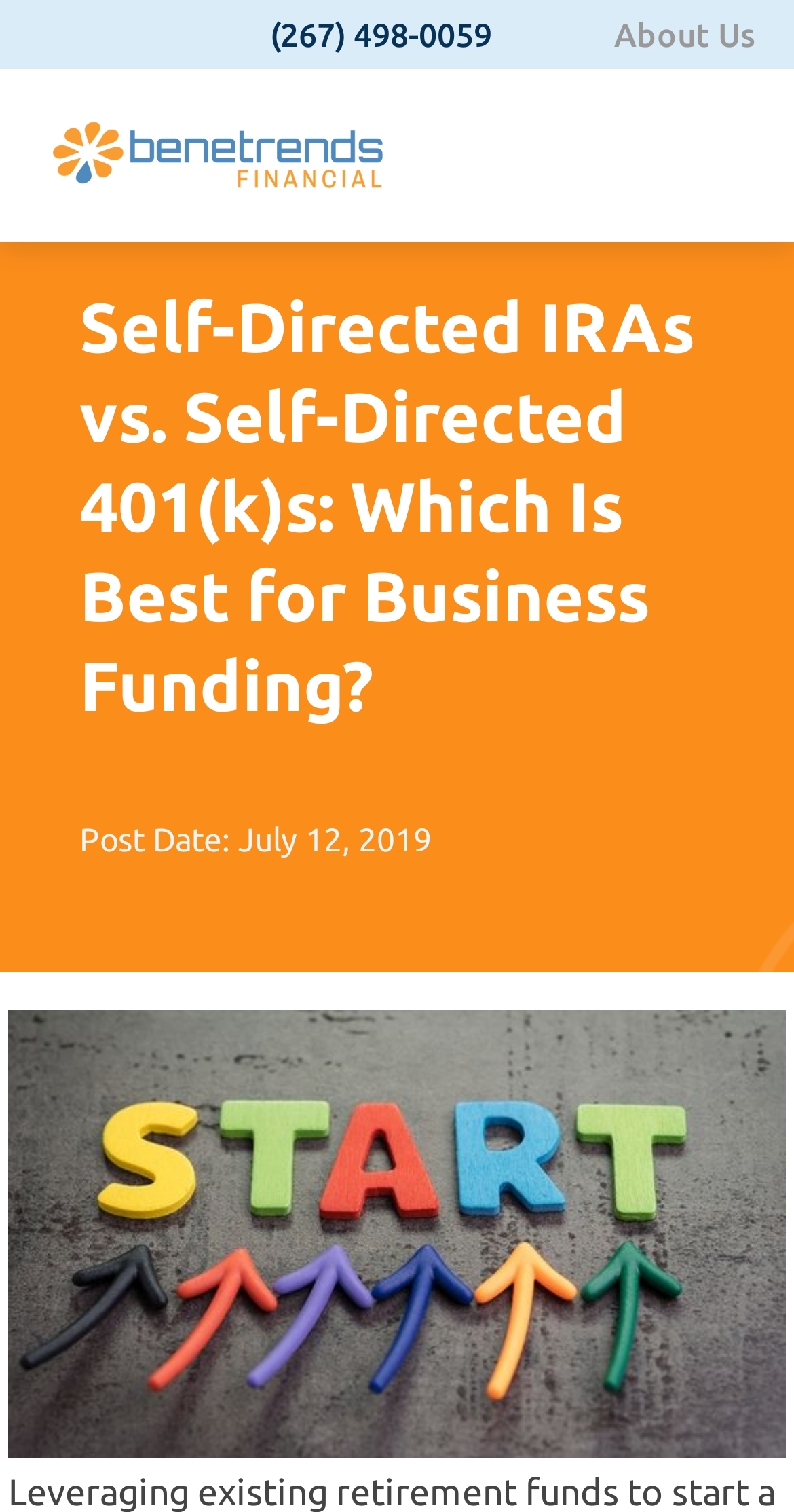What is the purpose of the search box?
Using the image as a reference, answer with just one word or a short phrase.

Search for content